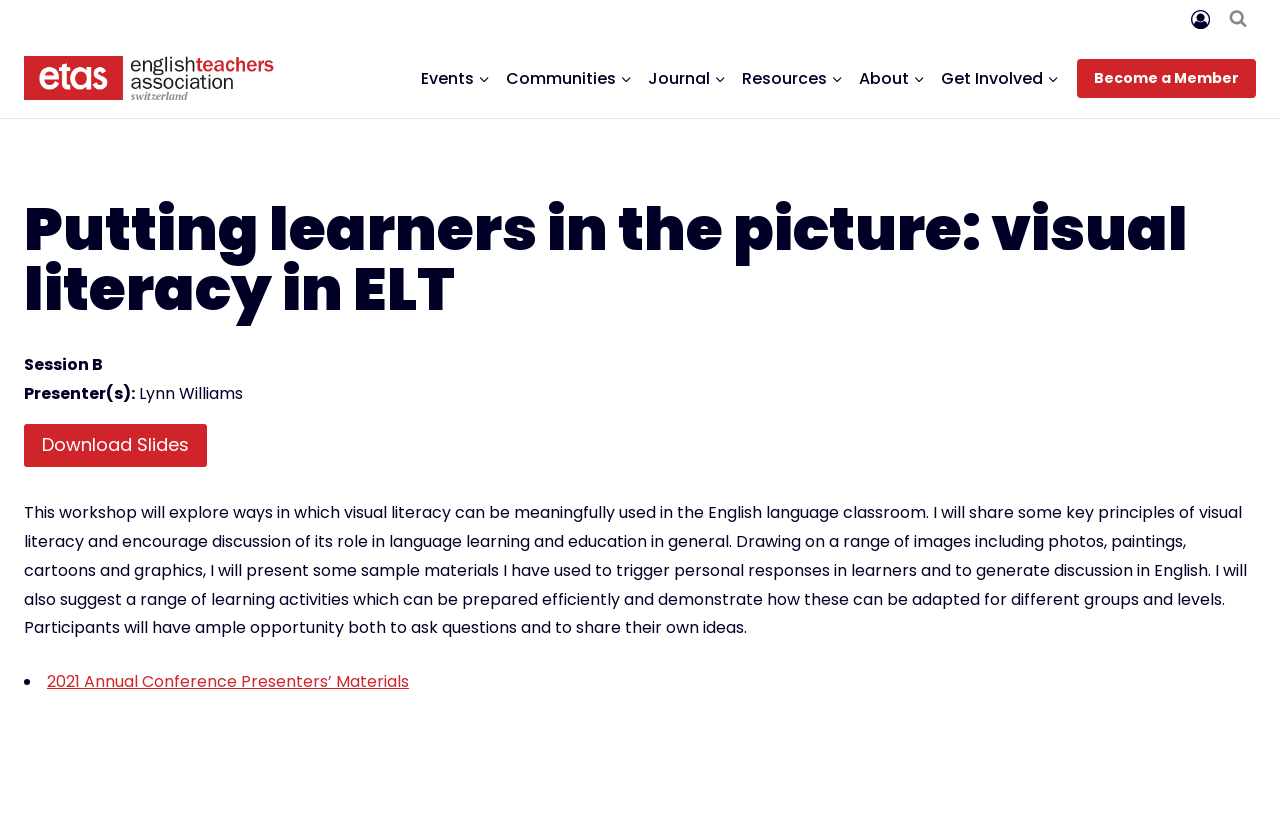Show the bounding box coordinates for the HTML element as described: "alt="English Teachers Association Switzerland"".

[0.019, 0.069, 0.214, 0.123]